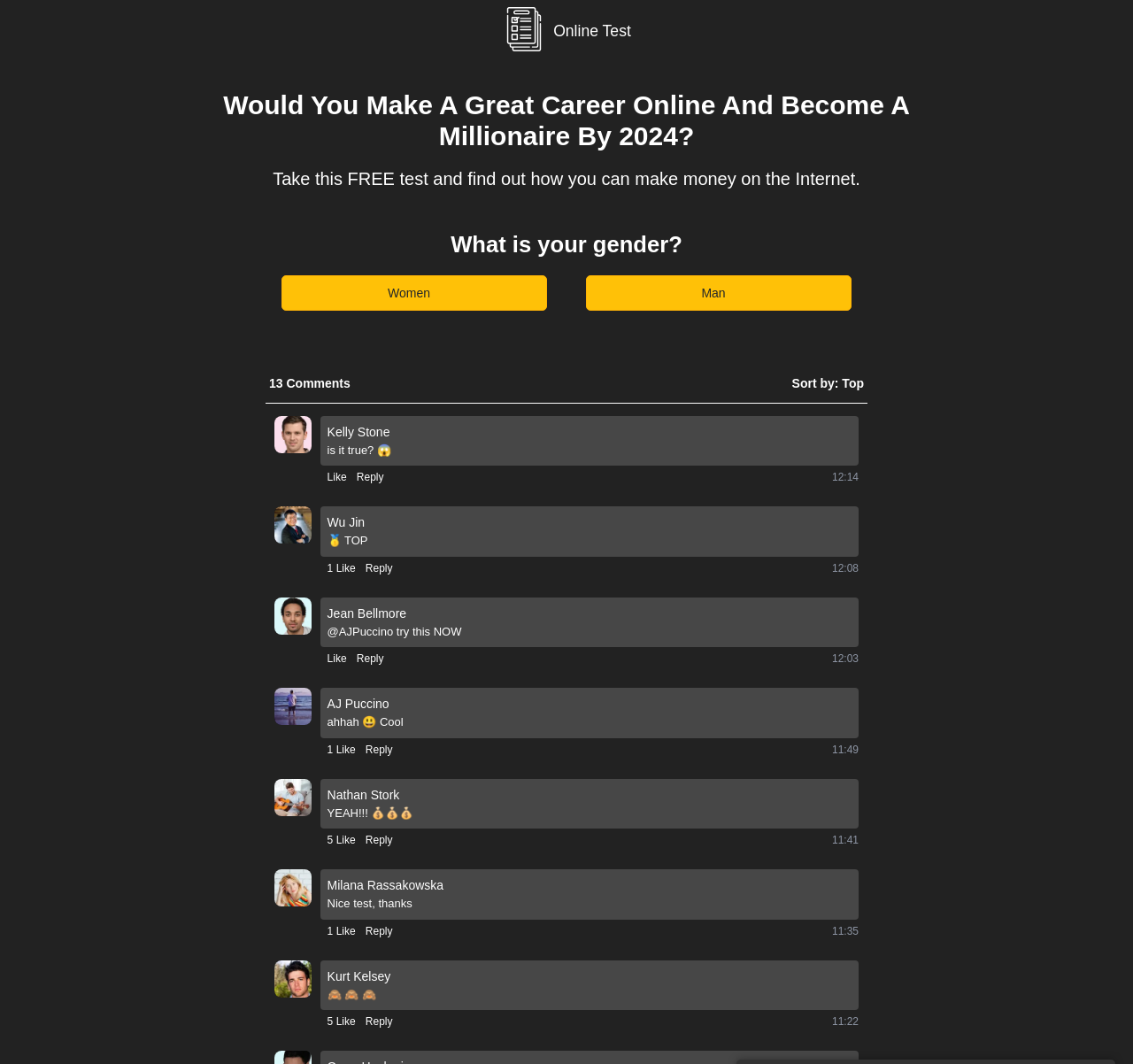Extract the primary heading text from the webpage.

Would You Make A Great Career Online And Become A Millionaire By 2024?